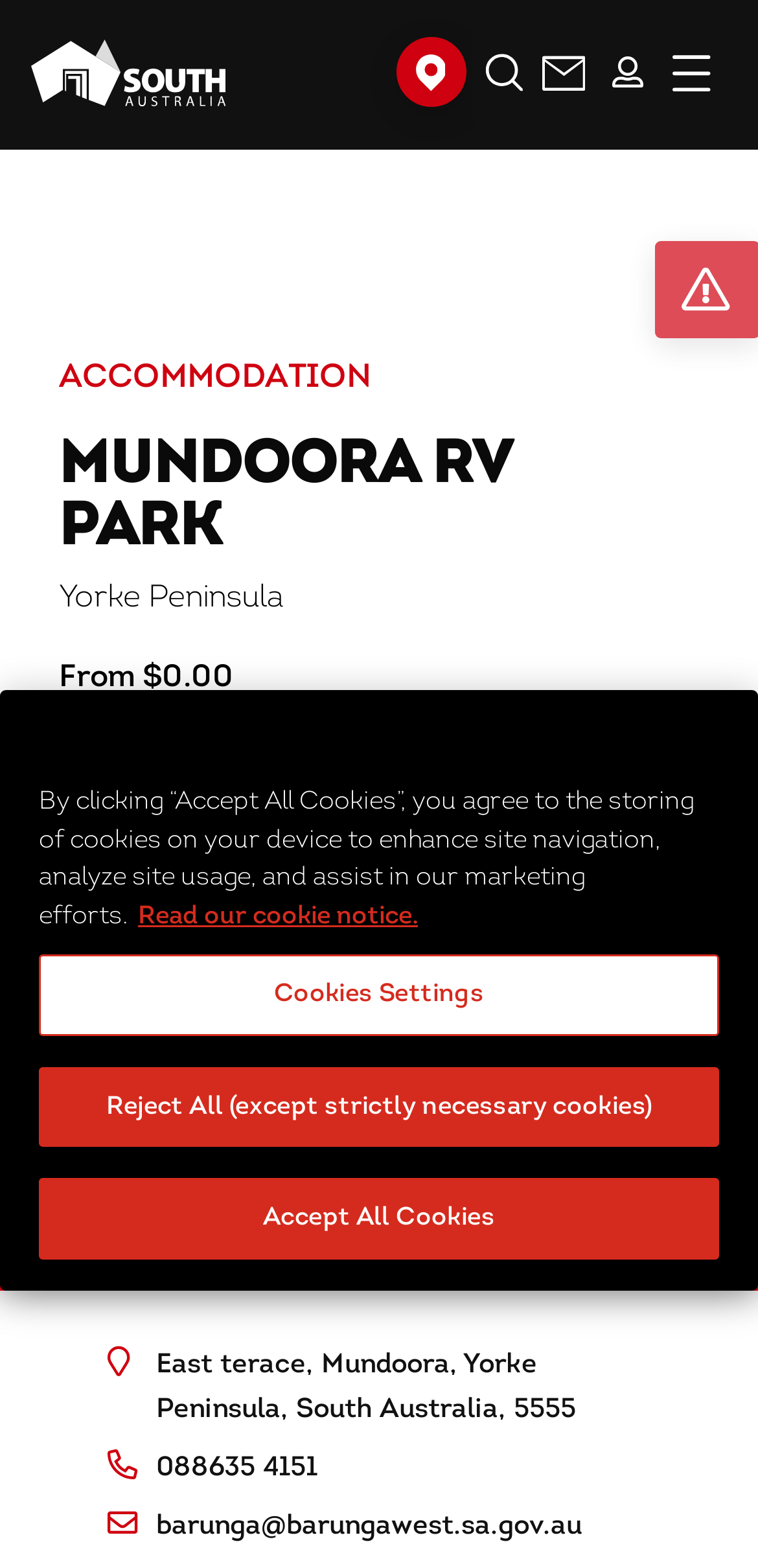Find the bounding box coordinates of the element you need to click on to perform this action: 'Call Mundoora RV Park'. The coordinates should be represented by four float values between 0 and 1, in the format [left, top, right, bottom].

[0.206, 0.927, 0.419, 0.946]